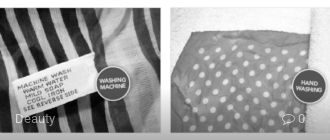Provide a thorough and detailed response to the question by examining the image: 
What is the purpose of the two fabric care labels?

The two fabric care labels, one for machine washing and the other for hand washing, are presented side by side to highlight the contrasting methods of maintaining fabric care, offering practical advice for different types of clothing, ideal for readers looking to enhance their wardrobe maintenance skills.